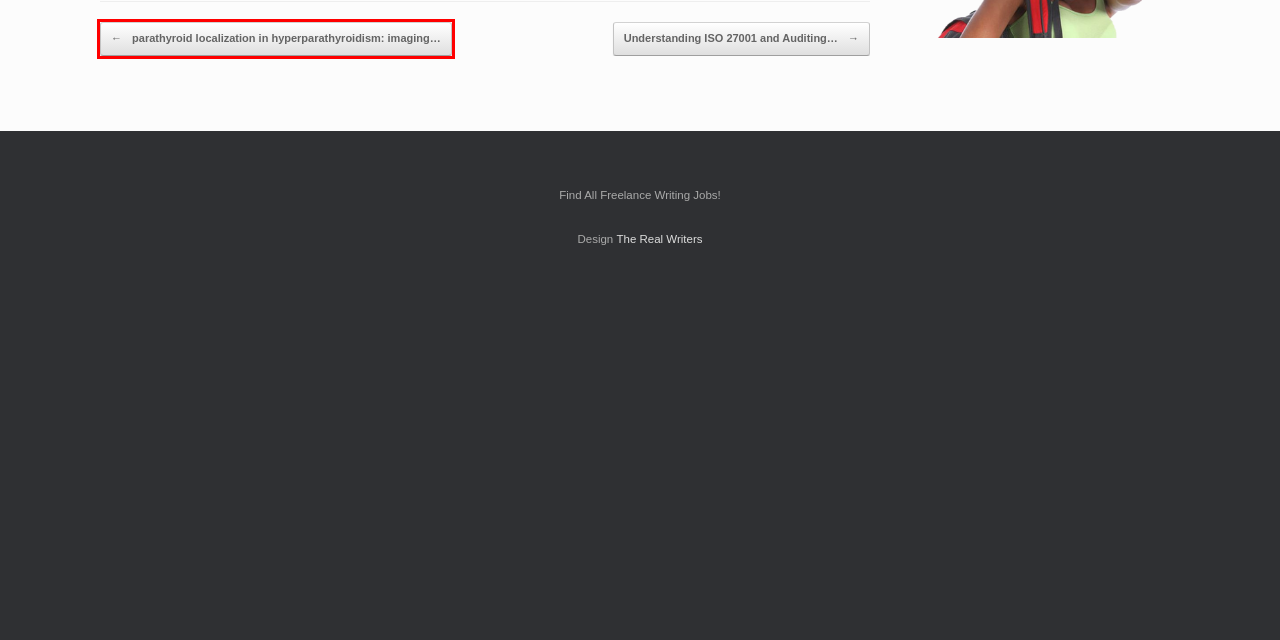You are provided with a screenshot of a webpage containing a red rectangle bounding box. Identify the webpage description that best matches the new webpage after the element in the bounding box is clicked. Here are the potential descriptions:
A. therealwriters | Freelance Writing Service
B. Privacy Policy | therealwriters
C. parathyroid localization in hyperparathyroidism: imaging modalities and role of MRI | therealwriters
D. Terms and Conditions | therealwriters
E. essay | therealwriters
F. Revision Policy | therealwriters
G. Writer"Cyberbullying" by Jennifer Holladay, page 358.'s choice | therealwriters
H. FAQ | therealwriters

C